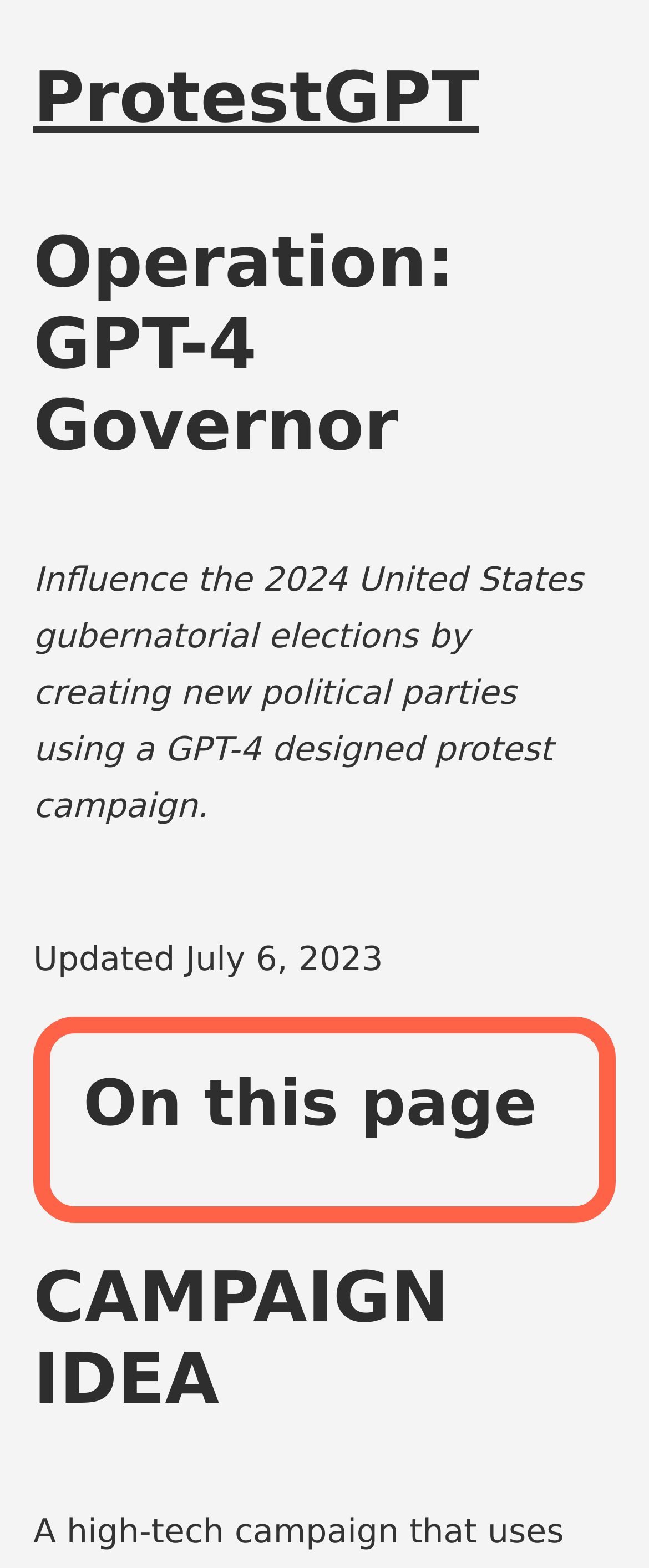With reference to the image, please provide a detailed answer to the following question: What is the name of the activist AI?

The name of the activist AI is mentioned in the link and heading elements, which both contain the text 'ProtestGPT'. This suggests that ProtestGPT is the name of the AI involved in the protest campaign.